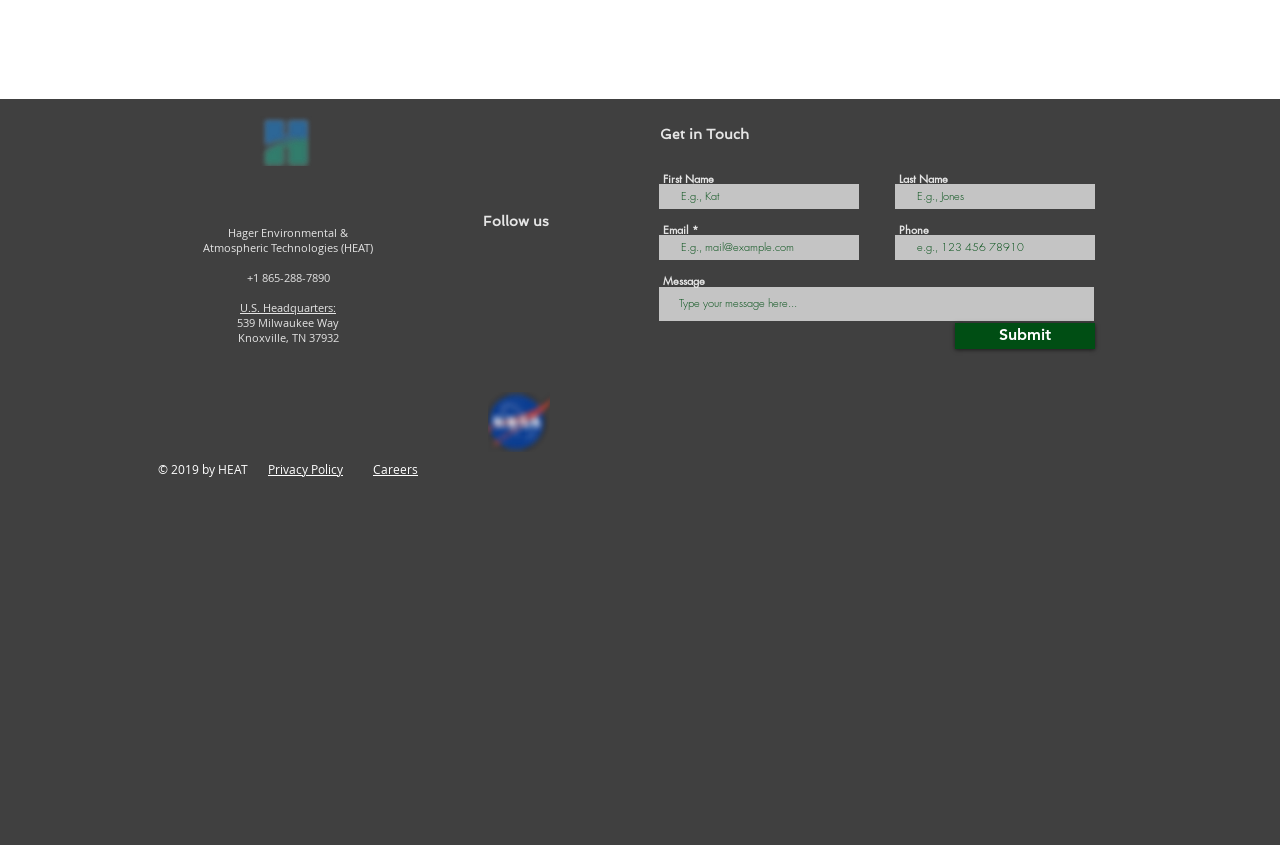Highlight the bounding box coordinates of the element that should be clicked to carry out the following instruction: "Submit your message". The coordinates must be given as four float numbers ranging from 0 to 1, i.e., [left, top, right, bottom].

[0.746, 0.382, 0.855, 0.412]